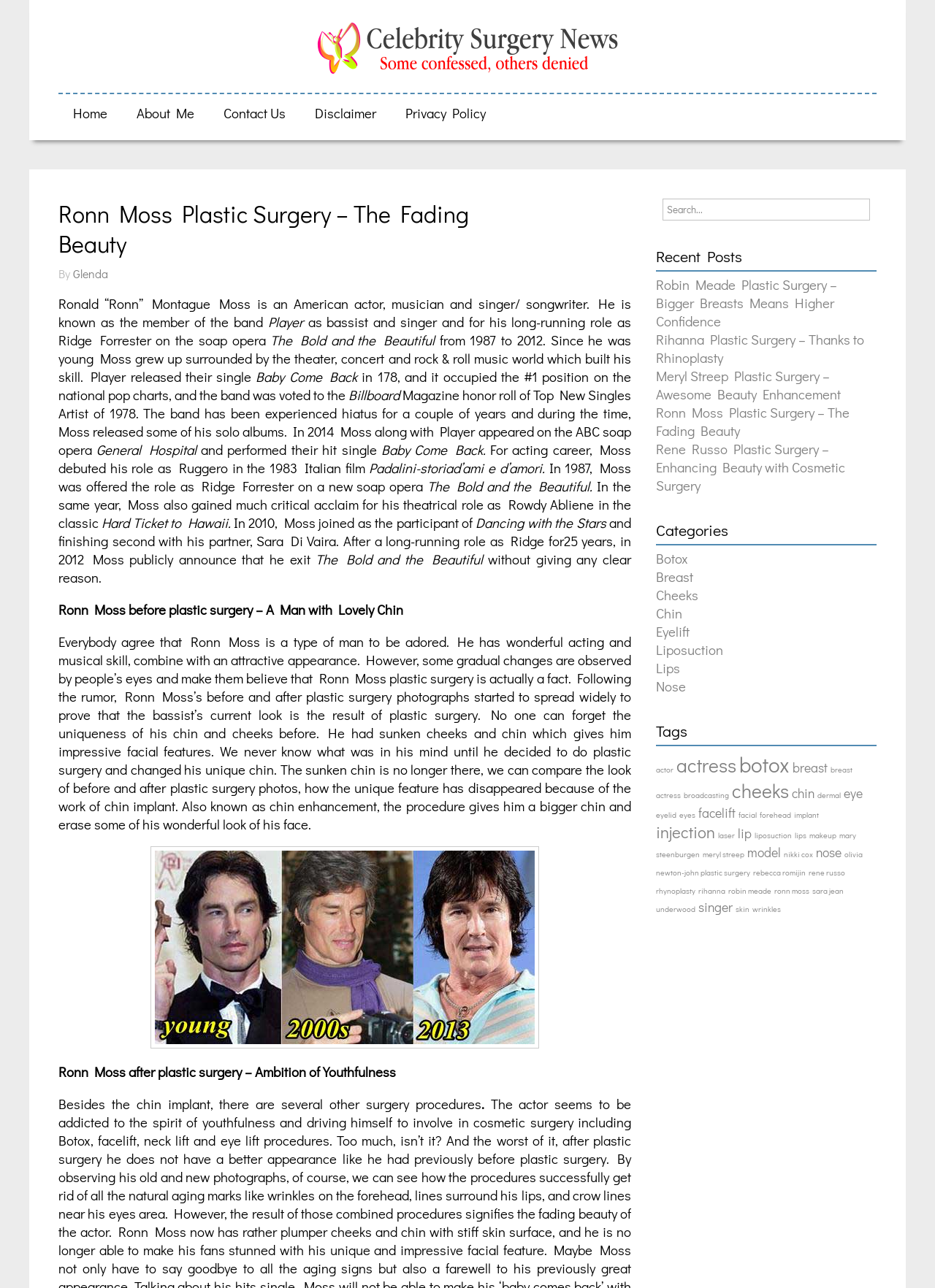Provide a thorough description of the webpage's content and layout.

This webpage is about Ronn Moss, an American actor, musician, and singer-songwriter. At the top of the page, there are several links to different sections of the website, including "Home", "About Me", "Contact Us", "Disclaimer", and "Privacy Policy". Below these links, there is a brief introduction to Ronn Moss, mentioning his membership in the band Player and his role as Ridge Forrester on the soap opera "The Bold and the Beautiful".

The main content of the page is divided into two sections. The first section provides a biography of Ronn Moss, including his early life, music career, and acting career. There are several paragraphs of text describing his life and accomplishments, including his debut film role, his participation in "Dancing with the Stars", and his exit from "The Bold and the Beautiful".

The second section of the page focuses on Ronn Moss's plastic surgery, specifically his chin implant. There are two images on the page, one showing Ronn Moss before plastic surgery and the other showing him after. The text describes the changes to his facial features, including the loss of his unique chin and cheeks.

On the right side of the page, there are several links to other articles about plastic surgery, including "Recent Posts" and "Categories" such as "Botox", "Breast", "Cheeks", and "Chin". There are also links to "Tags" such as "actor", "actress", "botox", and "breast".